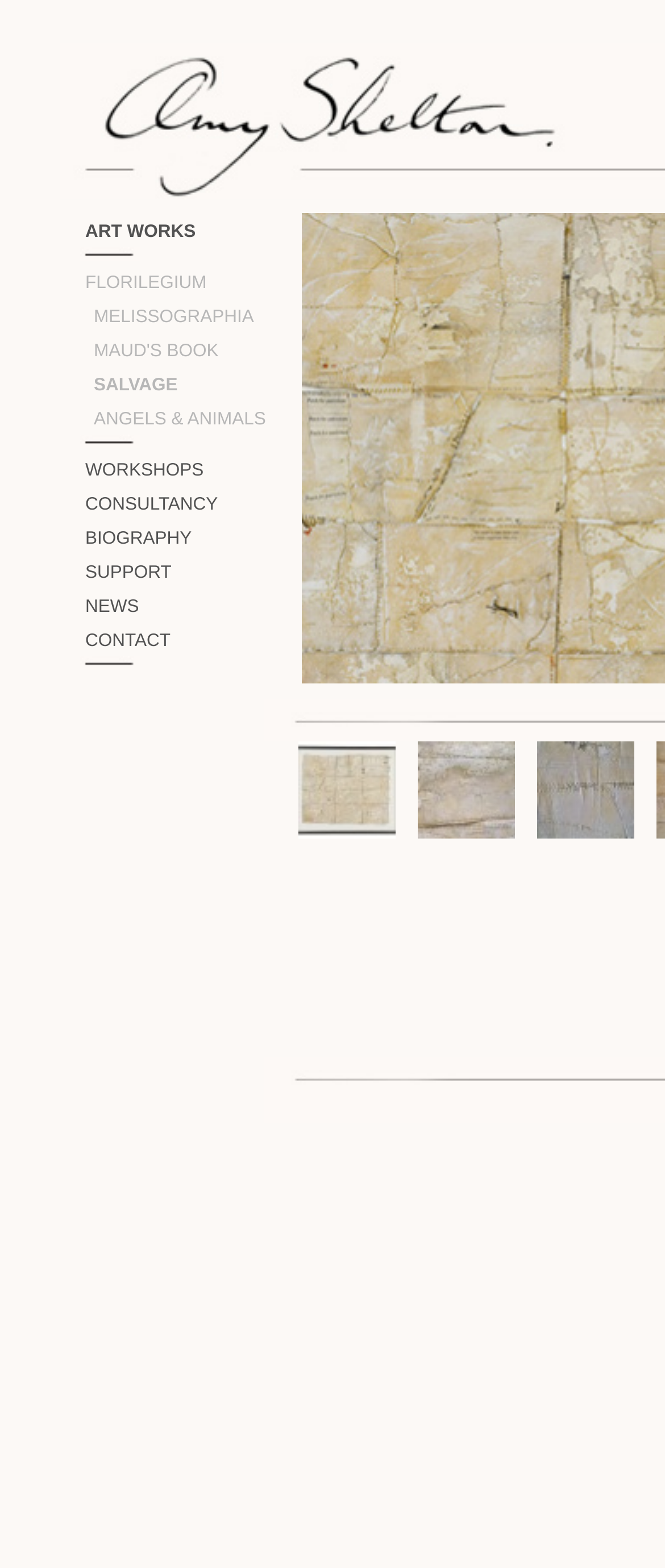Pinpoint the bounding box coordinates of the area that must be clicked to complete this instruction: "Go to CONTACT".

[0.128, 0.402, 0.256, 0.415]